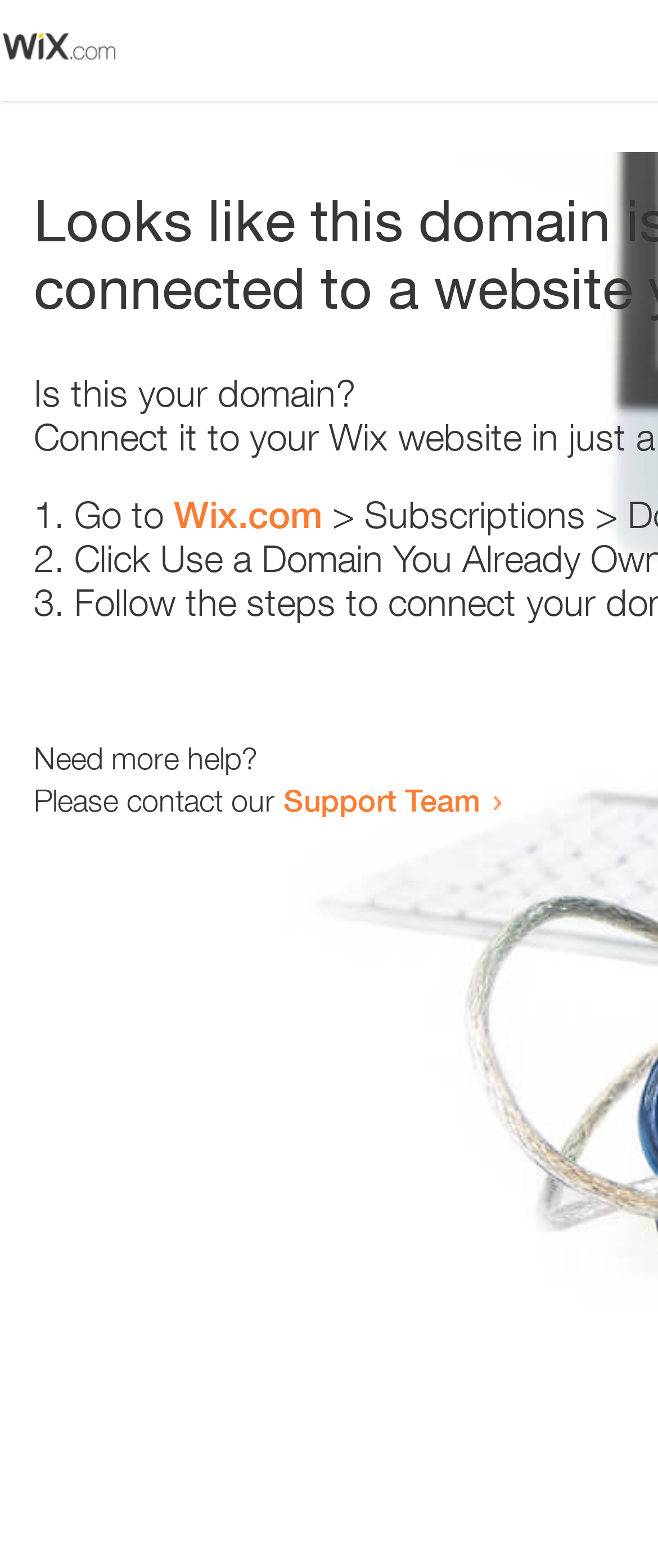Answer the question in one word or a short phrase:
What is the suggested action in step 1?

Go to Wix.com